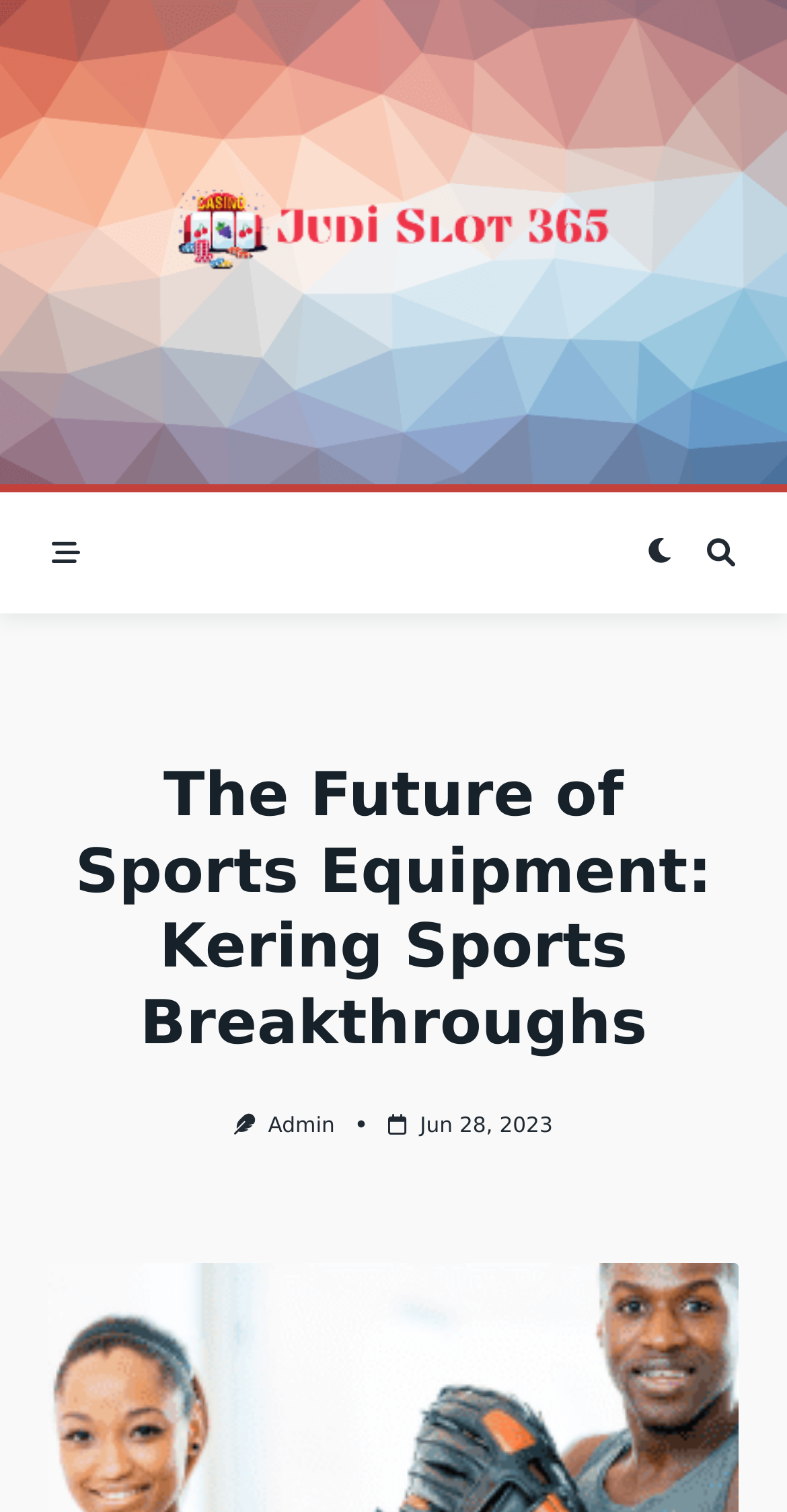How many images are there in the header section?
Refer to the screenshot and deliver a thorough answer to the question presented.

There are two images in the header section of the webpage, one is the logo of 'Judi Slot 365' and the other is an image with no description.